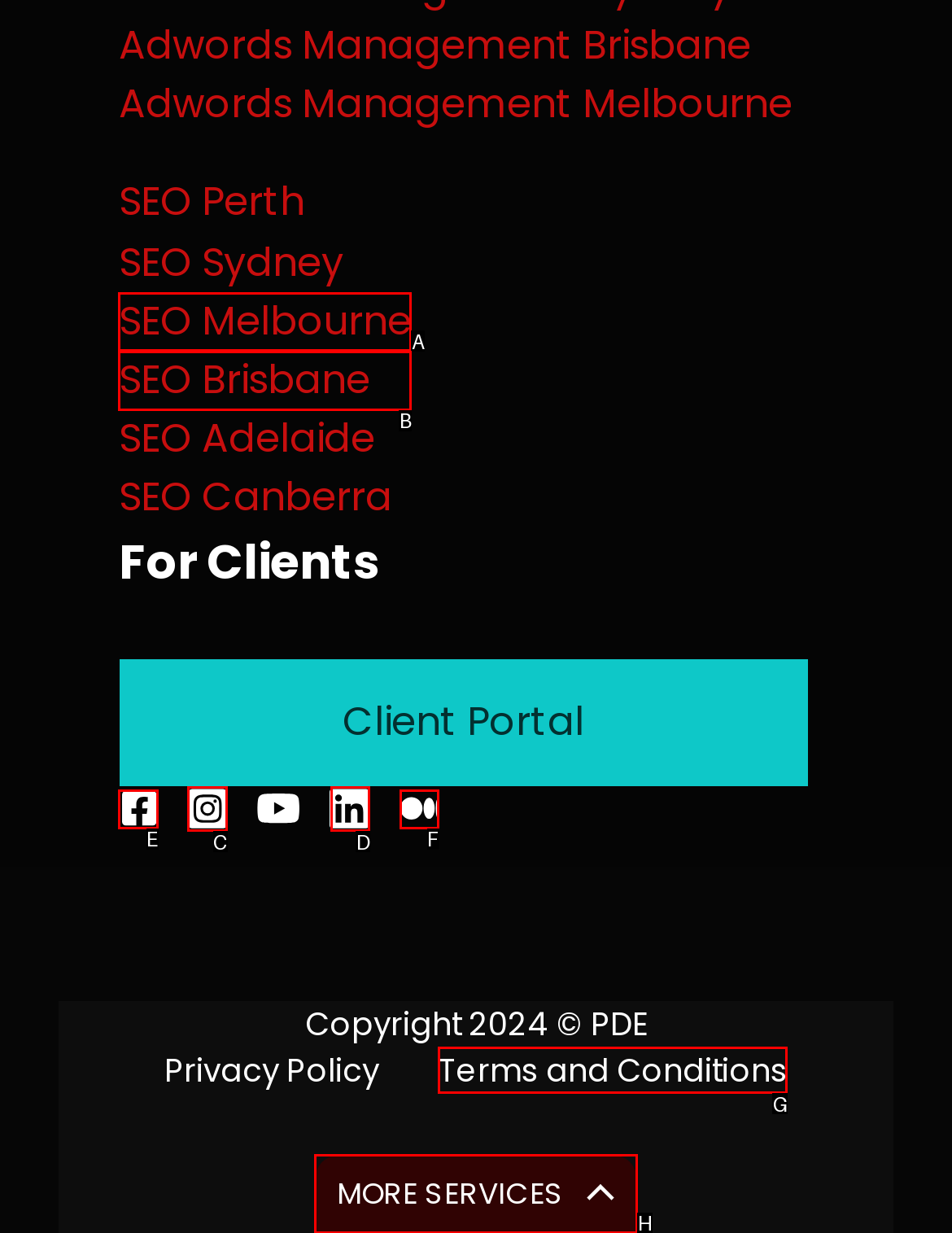Tell me which one HTML element I should click to complete the following task: View more services Answer with the option's letter from the given choices directly.

H